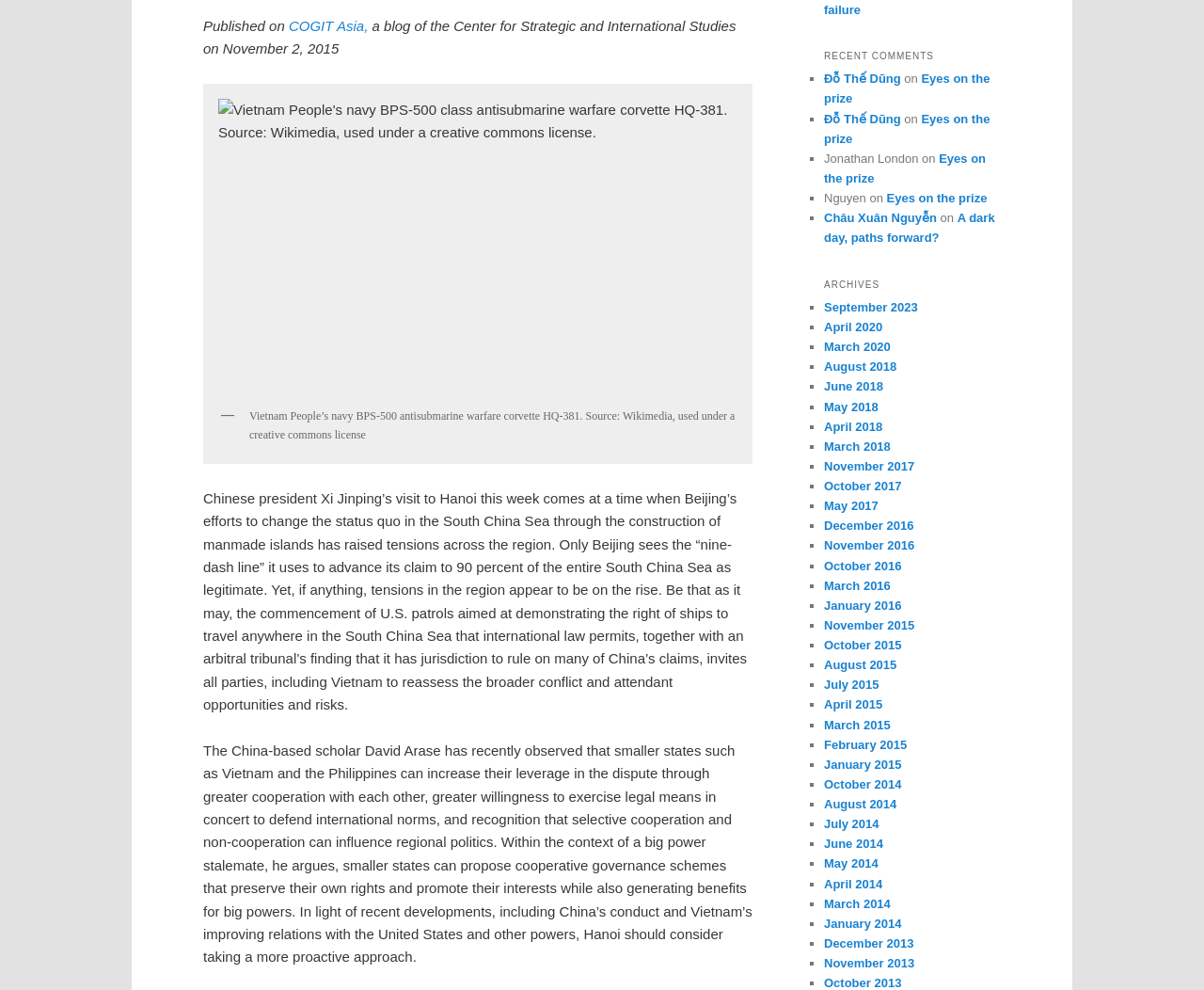Find the bounding box coordinates of the UI element according to this description: "Eyes on the prize".

[0.684, 0.153, 0.819, 0.187]